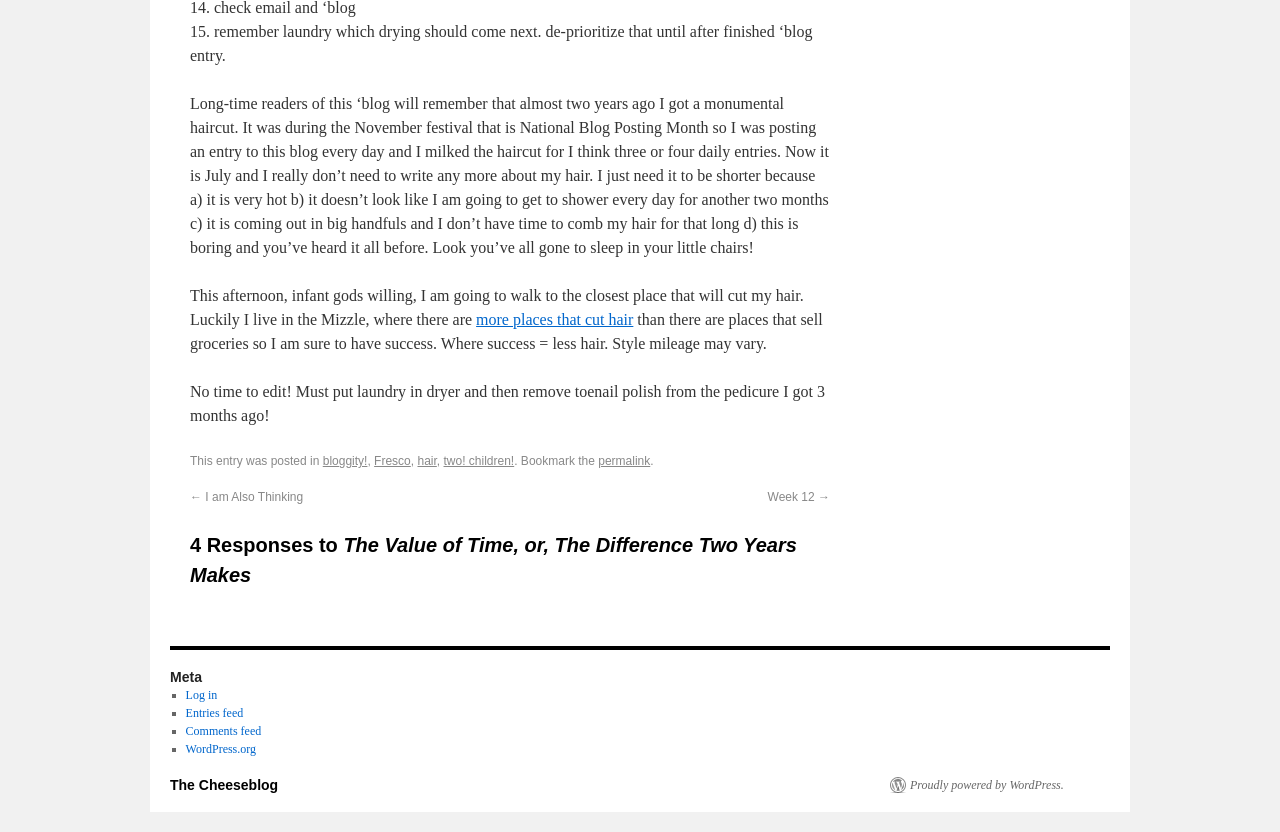Bounding box coordinates are specified in the format (top-left x, top-left y, bottom-right x, bottom-right y). All values are floating point numbers bounded between 0 and 1. Please provide the bounding box coordinate of the region this sentence describes: Star Wars: The force Awakens

None